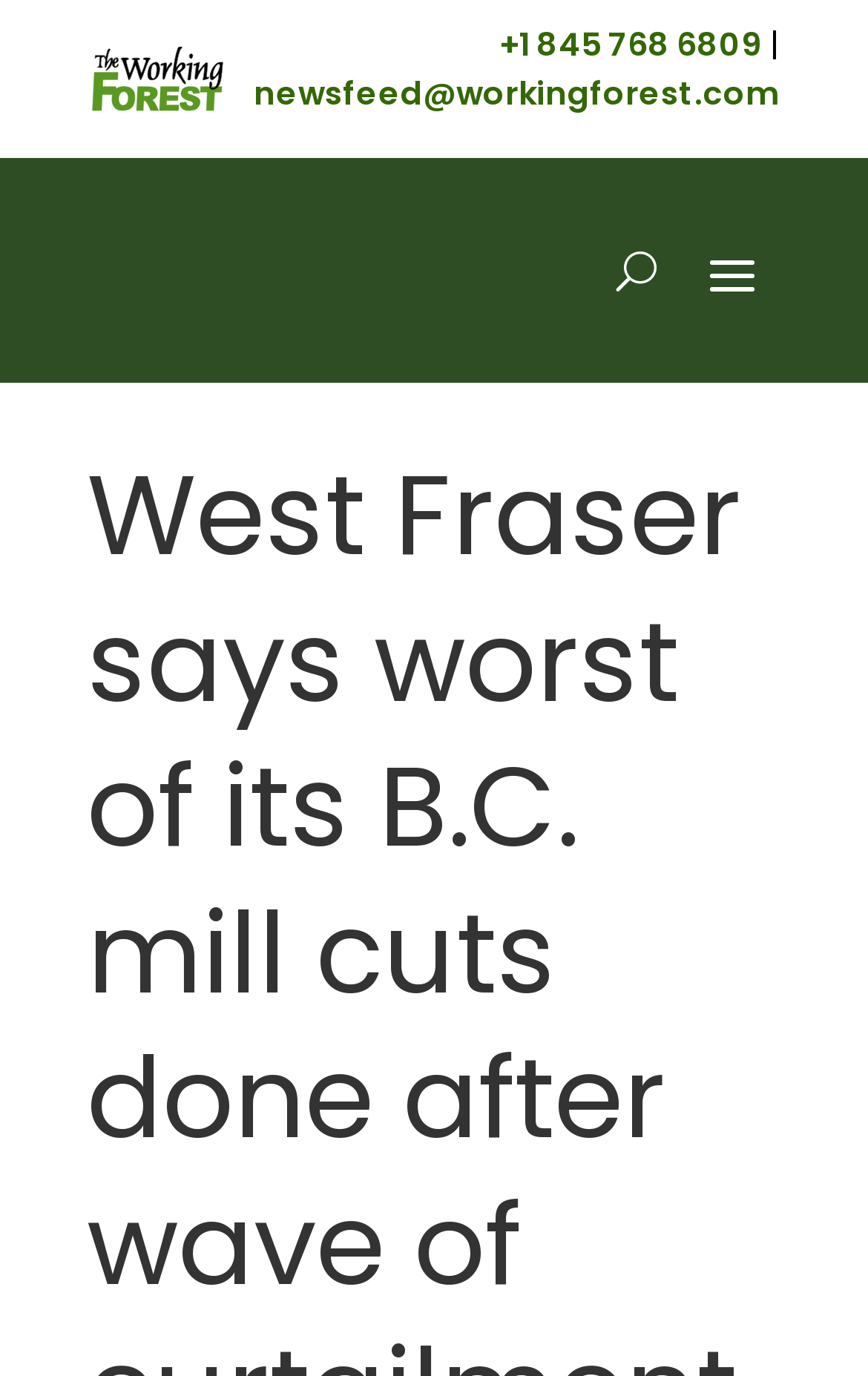Identify the bounding box for the described UI element: "+1 845 768 6809".

[0.574, 0.016, 0.877, 0.049]